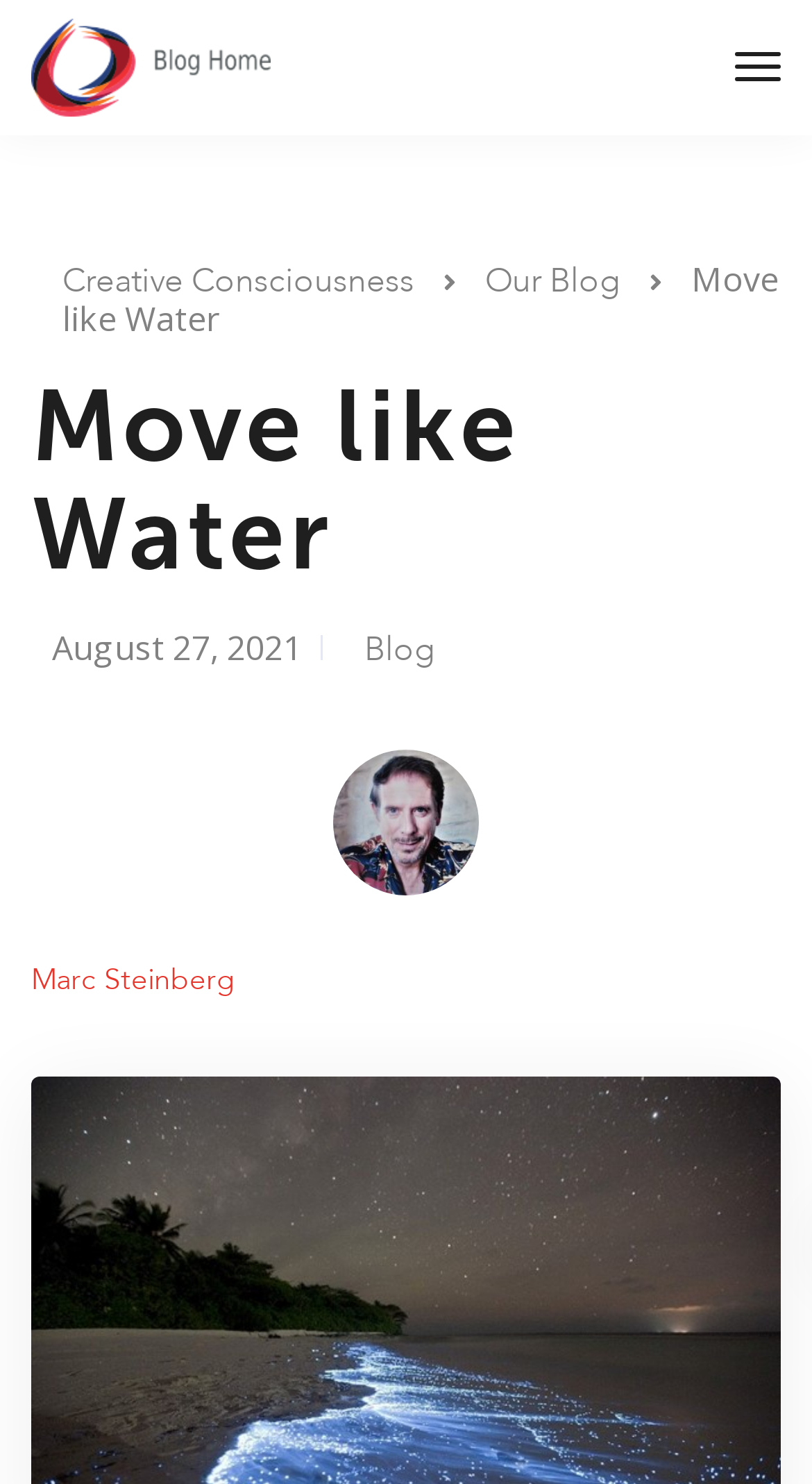Using the format (top-left x, top-left y, bottom-right x, bottom-right y), provide the bounding box coordinates for the described UI element. All values should be floating point numbers between 0 and 1: Blog

[0.449, 0.422, 0.536, 0.453]